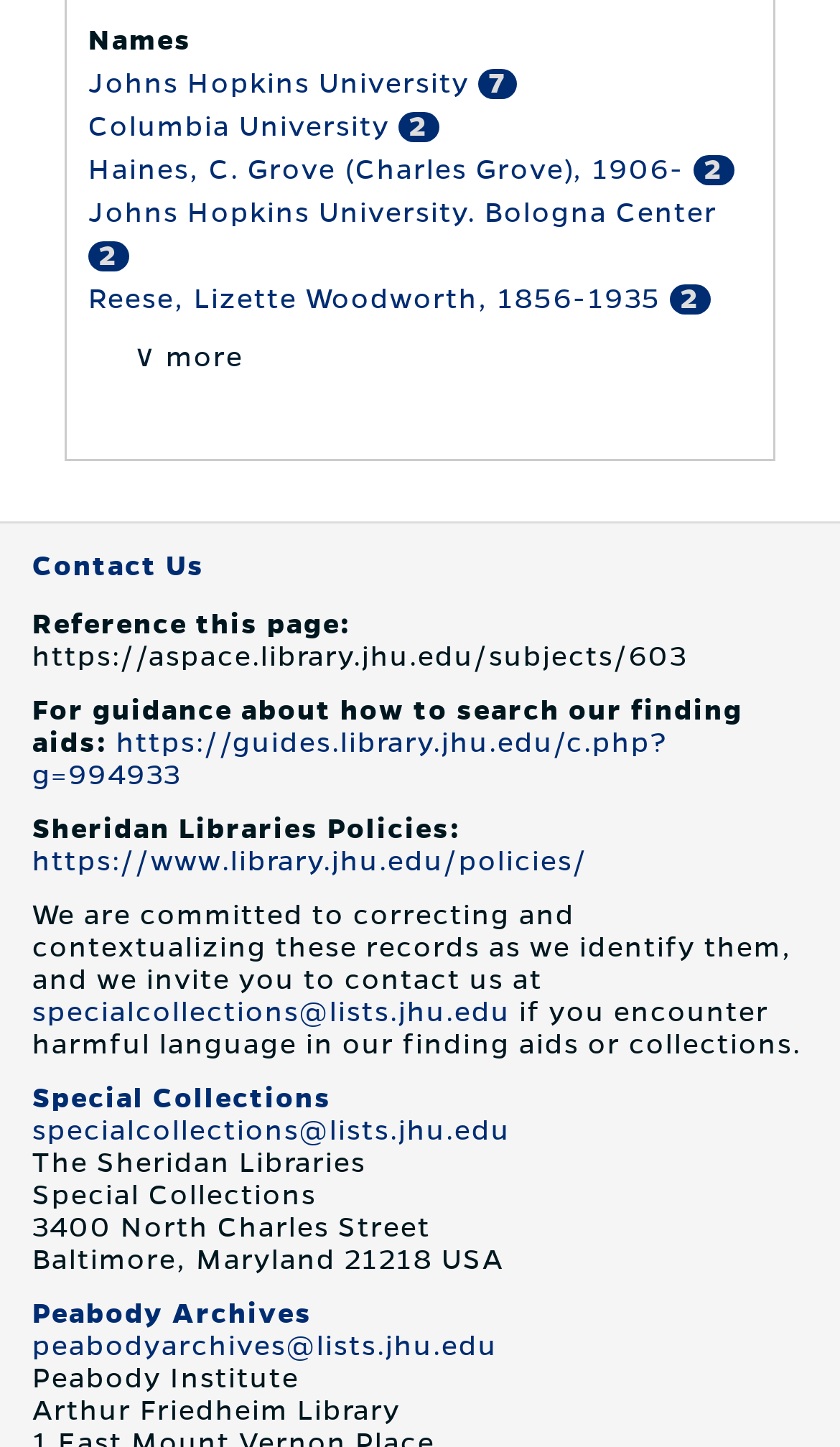Please reply to the following question with a single word or a short phrase:
What is the URL of the 'Special Collections' link?

specialcollections@lists.jhu.edu